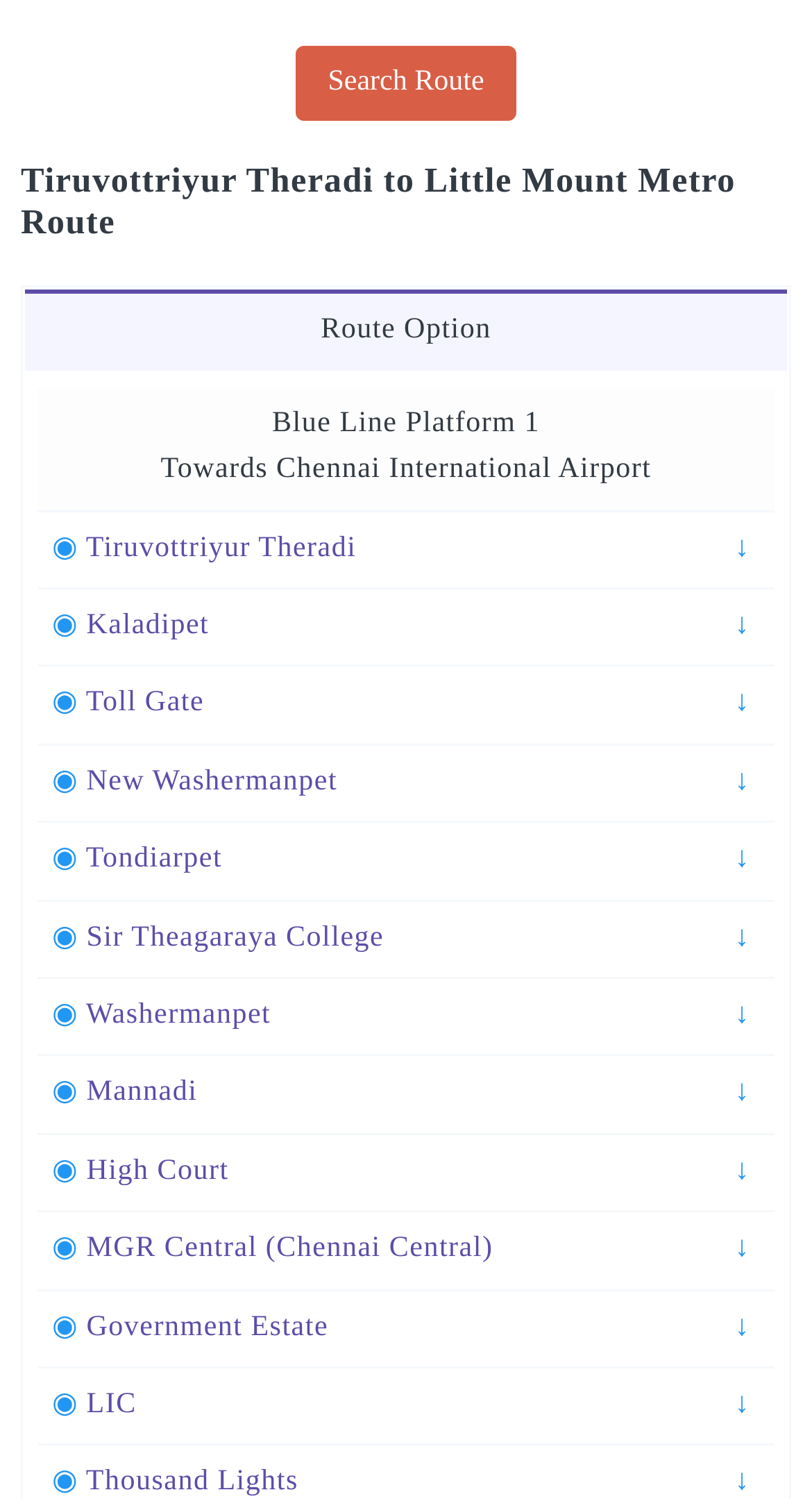Look at the image and give a detailed response to the following question: How many rows are in the route table?

I counted the number of rows in the table, starting from the first row with 'Blue Line Platform 1 Towards Chennai International Airport' to the last row with 'LIC', and found 12 rows in total.